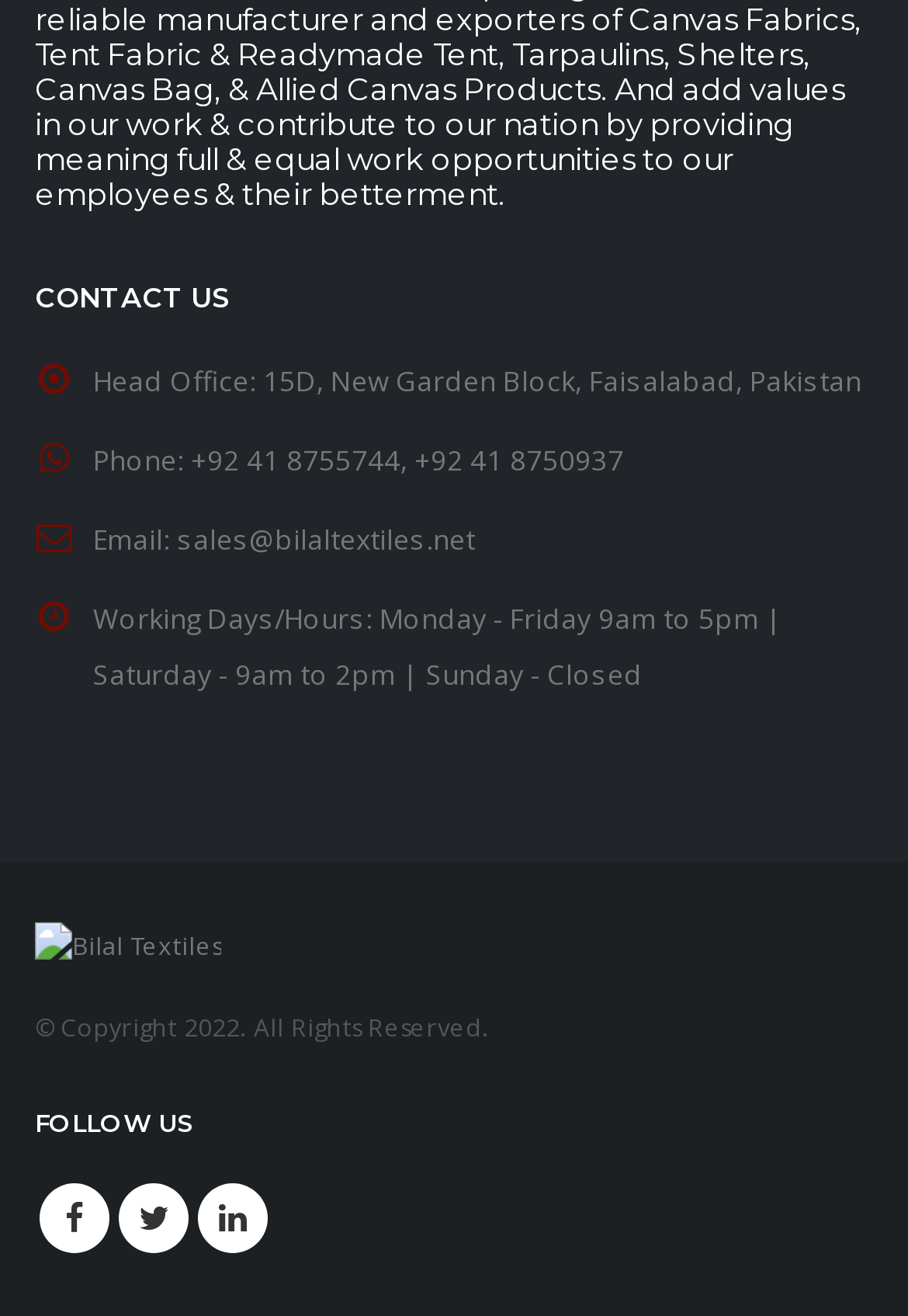Please provide a comprehensive answer to the question based on the screenshot: What is the address of the head office?

I found the address of the head office by looking at the 'CONTACT US' section, where it is listed under 'Head Office:' as '15D, New Garden Block, Faisalabad, Pakistan'.